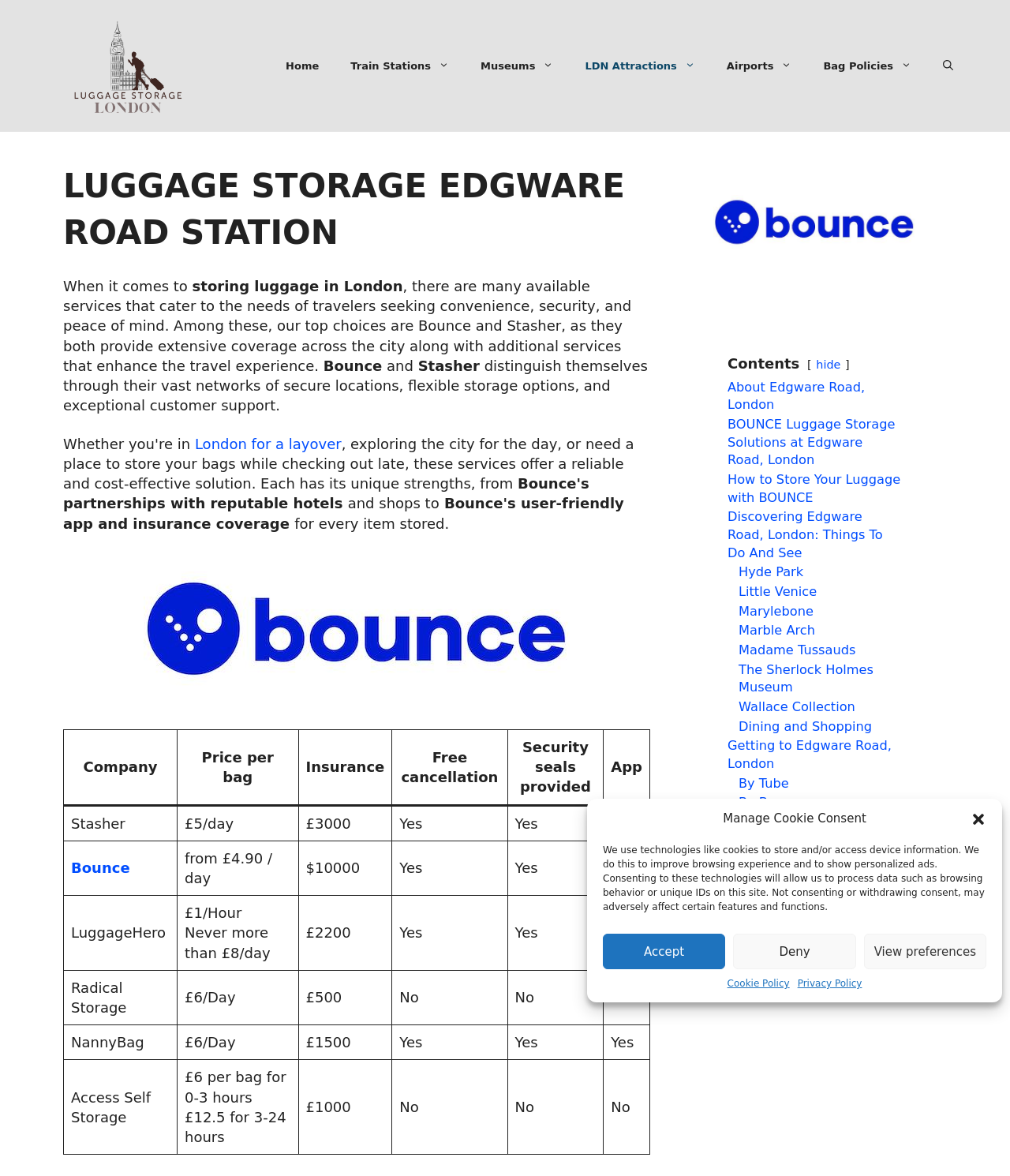What is the price per bag for LuggageHero?
Use the information from the screenshot to give a comprehensive response to the question.

The price per bag for LuggageHero is £1/Hour Never more than £8/day, as stated in the table under the 'Price per bag' column for the LuggageHero row.